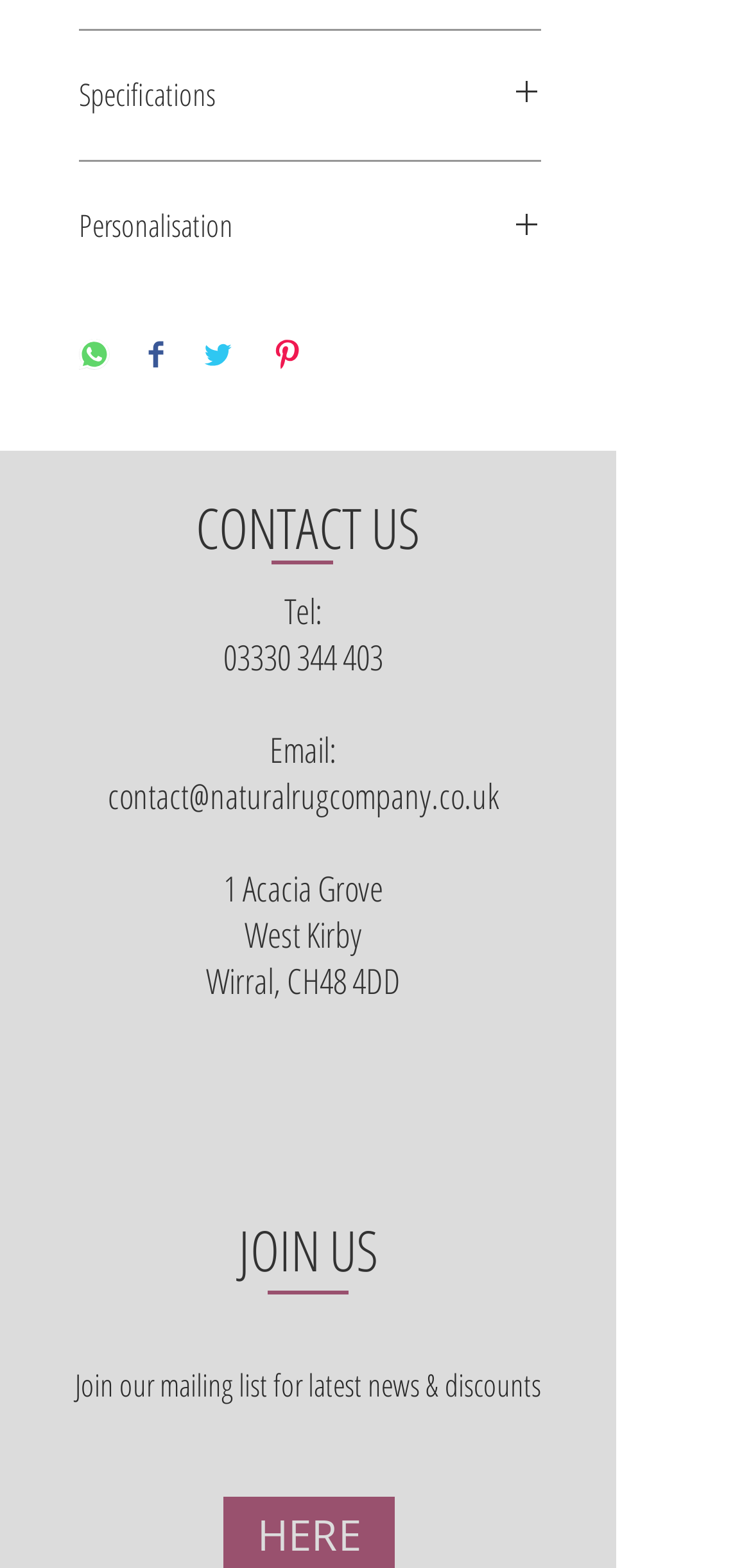What is the company's contact phone number?
Refer to the image and give a detailed response to the question.

The contact phone number can be found in the contact information section, where it is listed as 'Tel: 03330 344 403'.